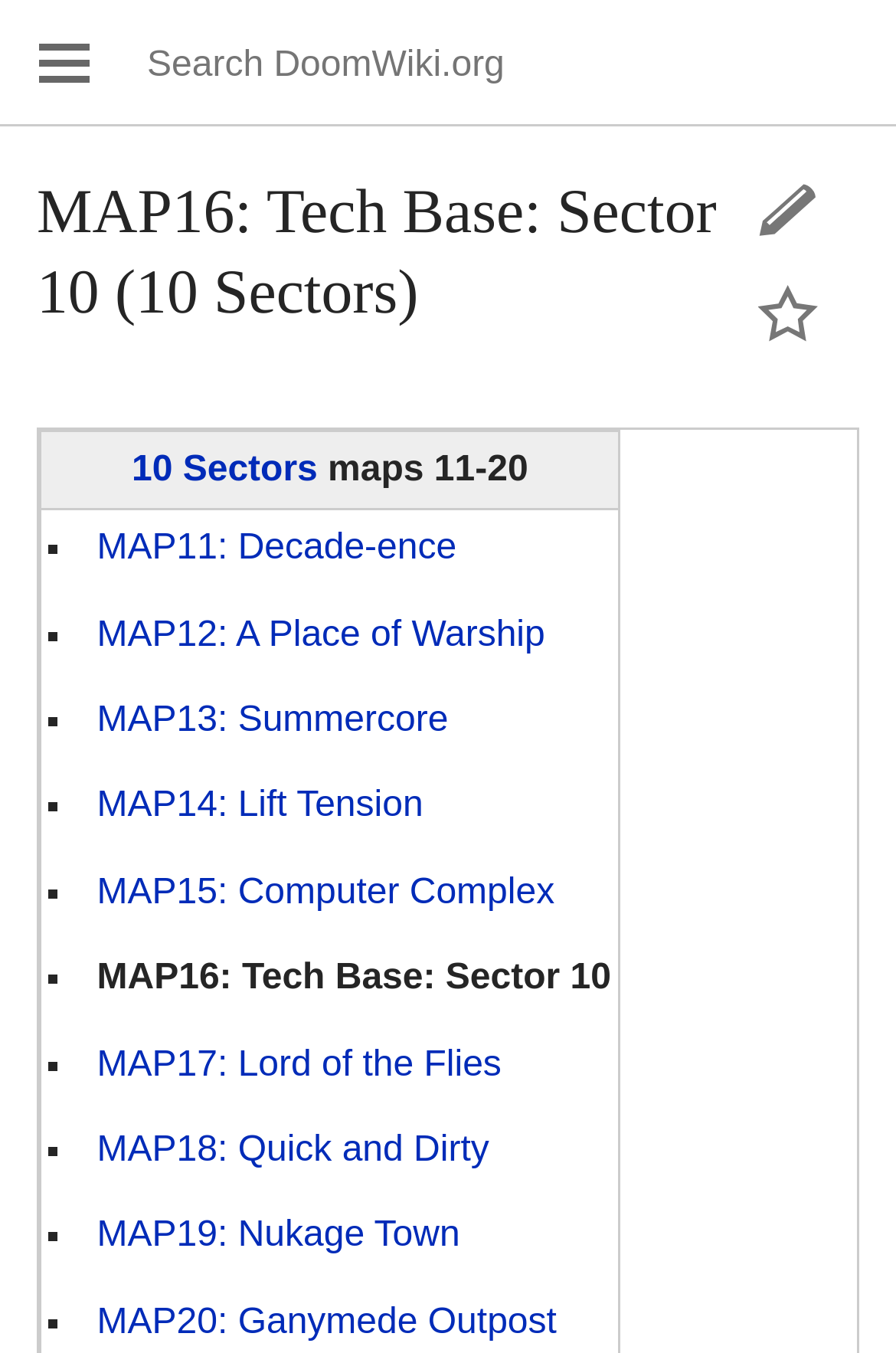Determine the bounding box coordinates of the clickable region to follow the instruction: "Search DoomWiki.org".

[0.164, 0.032, 0.842, 0.063]